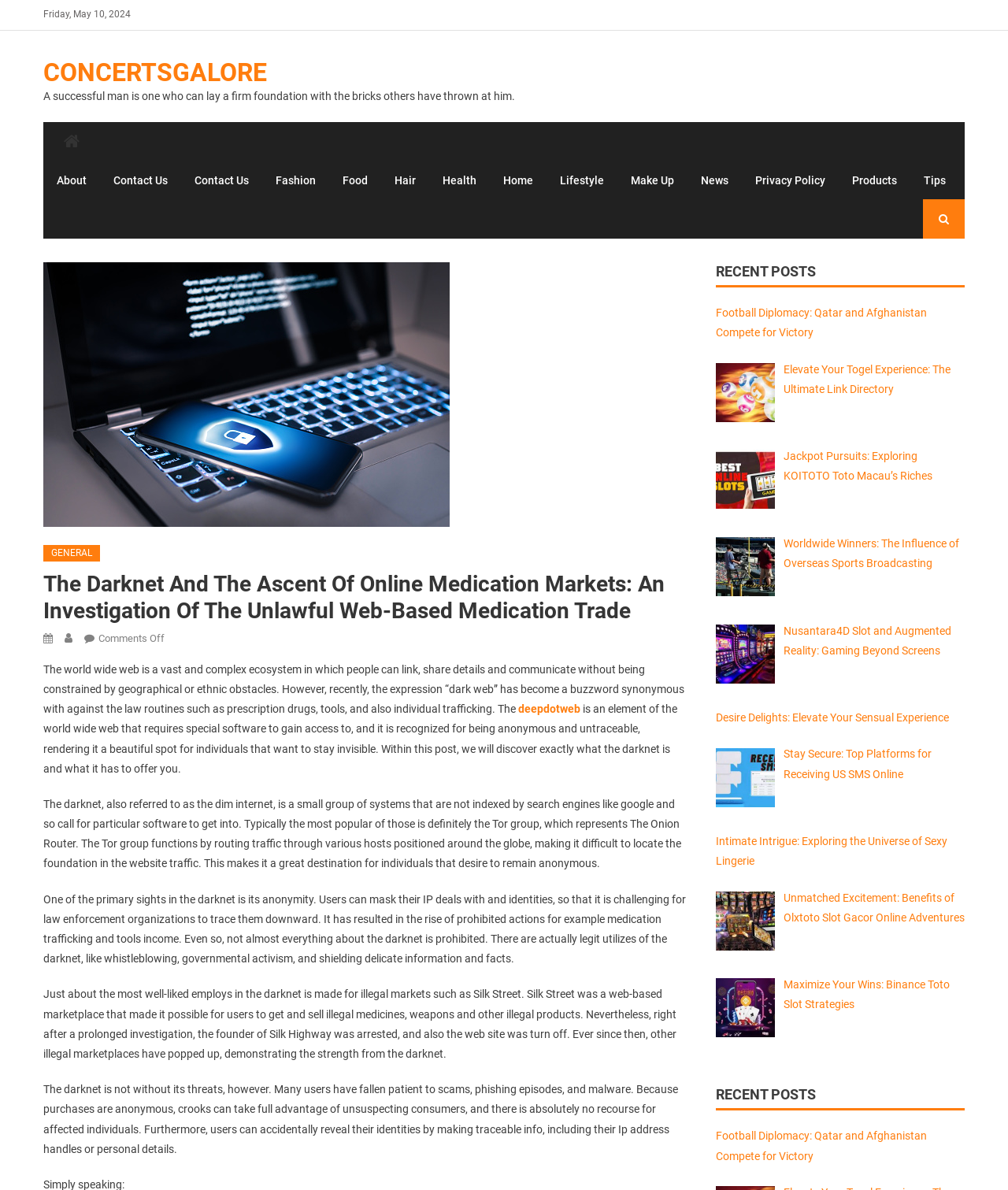Respond to the question below with a single word or phrase:
How many categories are listed in the navigation menu?

13